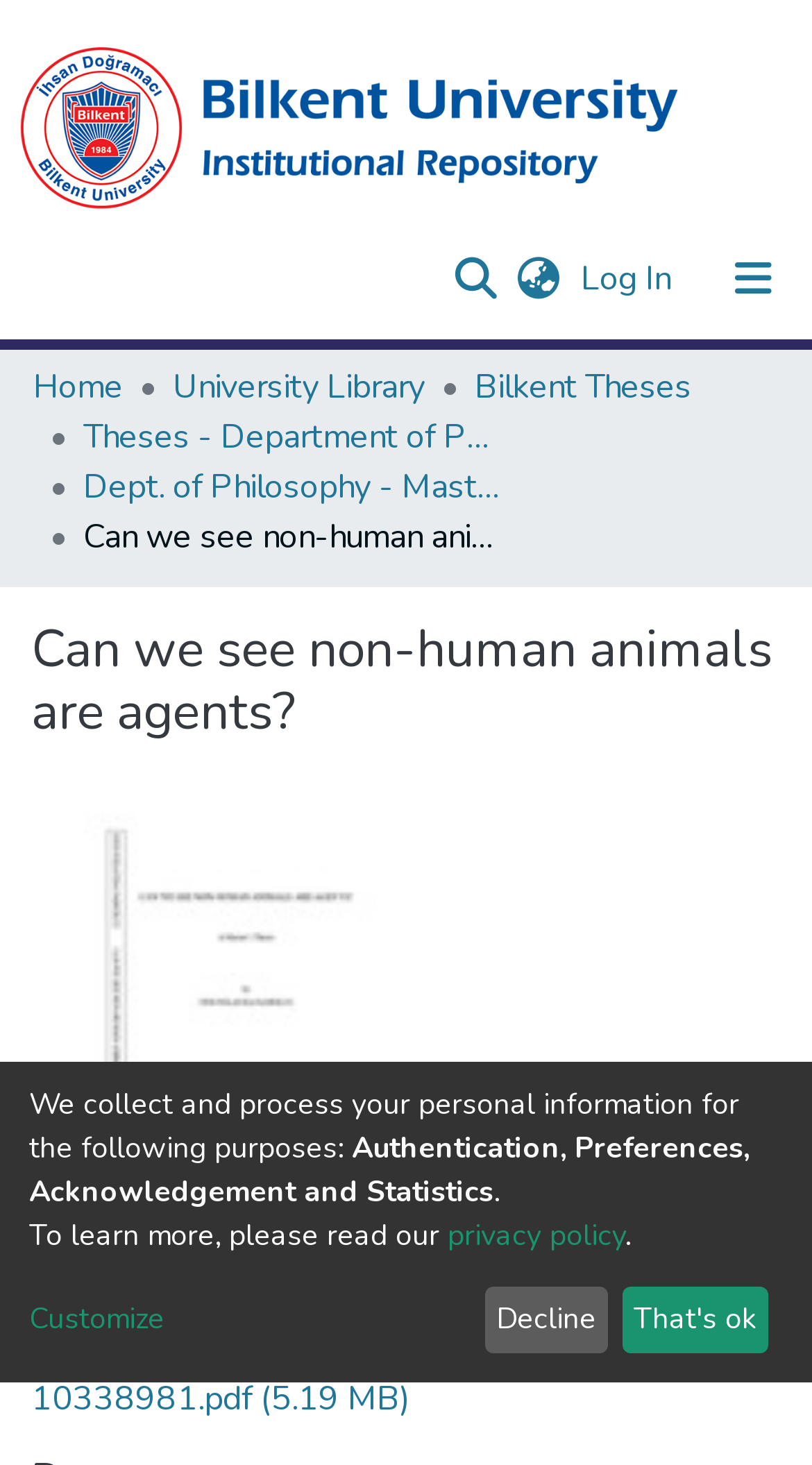What is the name of the university library?
Examine the image closely and answer the question with as much detail as possible.

I found the answer by looking at the breadcrumb navigation section, where it lists the path from 'Home' to 'University Library' to 'Bilkent Theses' and so on.